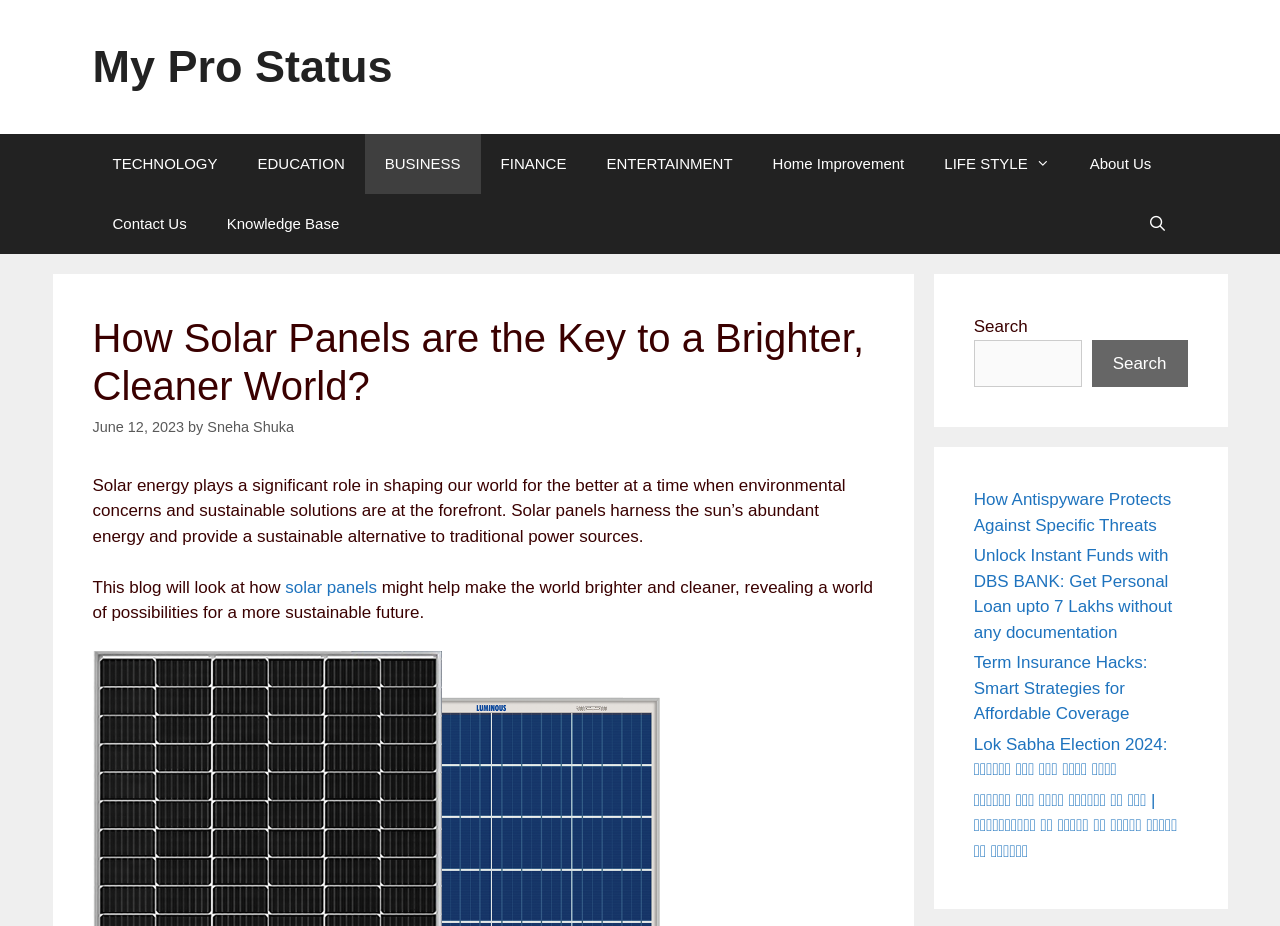Determine the bounding box coordinates of the section I need to click to execute the following instruction: "Search for something". Provide the coordinates as four float numbers between 0 and 1, i.e., [left, top, right, bottom].

[0.761, 0.367, 0.845, 0.418]